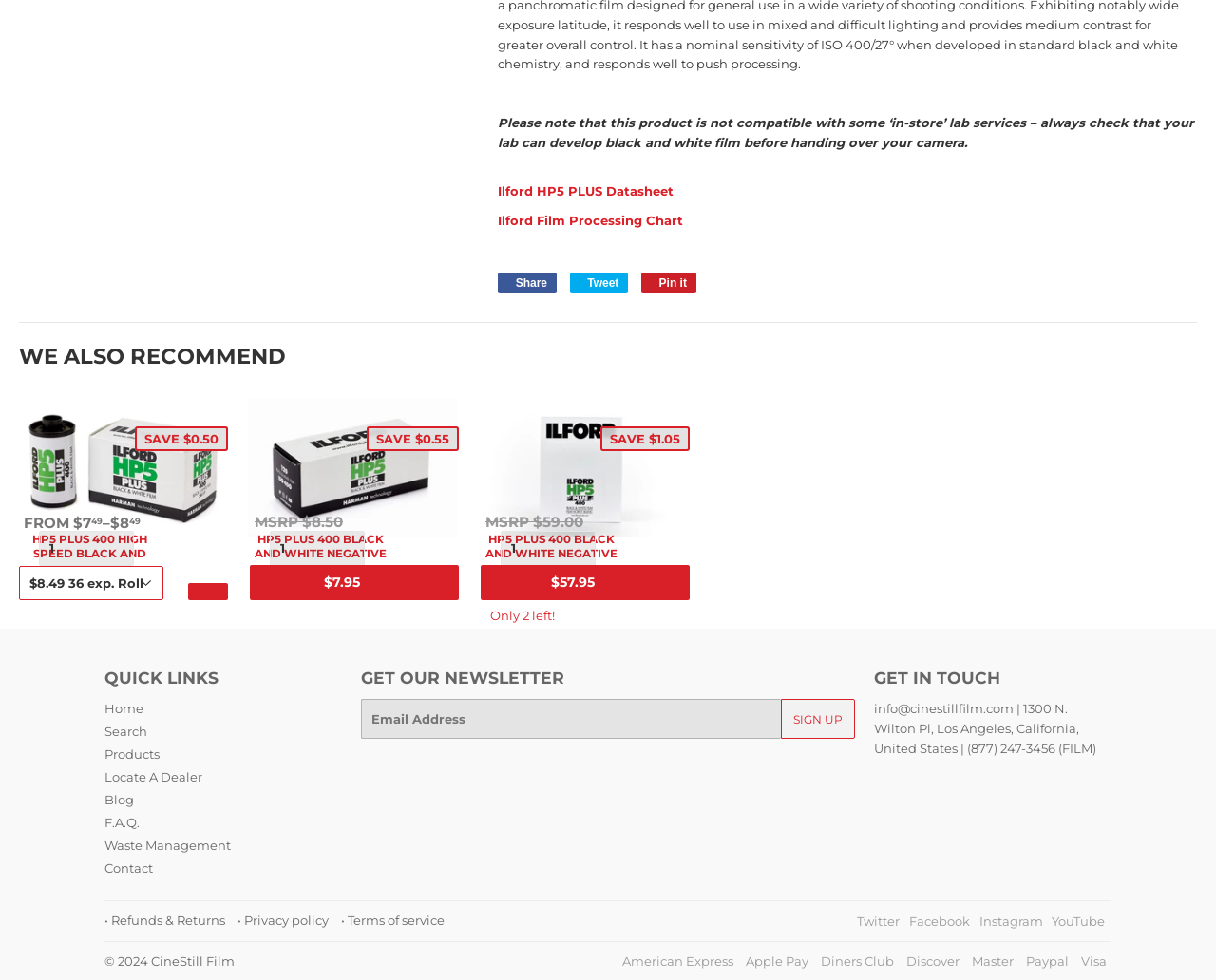Please specify the bounding box coordinates of the clickable region to carry out the following instruction: "Contact us". The coordinates should be four float numbers between 0 and 1, in the format [left, top, right, bottom].

[0.086, 0.878, 0.126, 0.894]